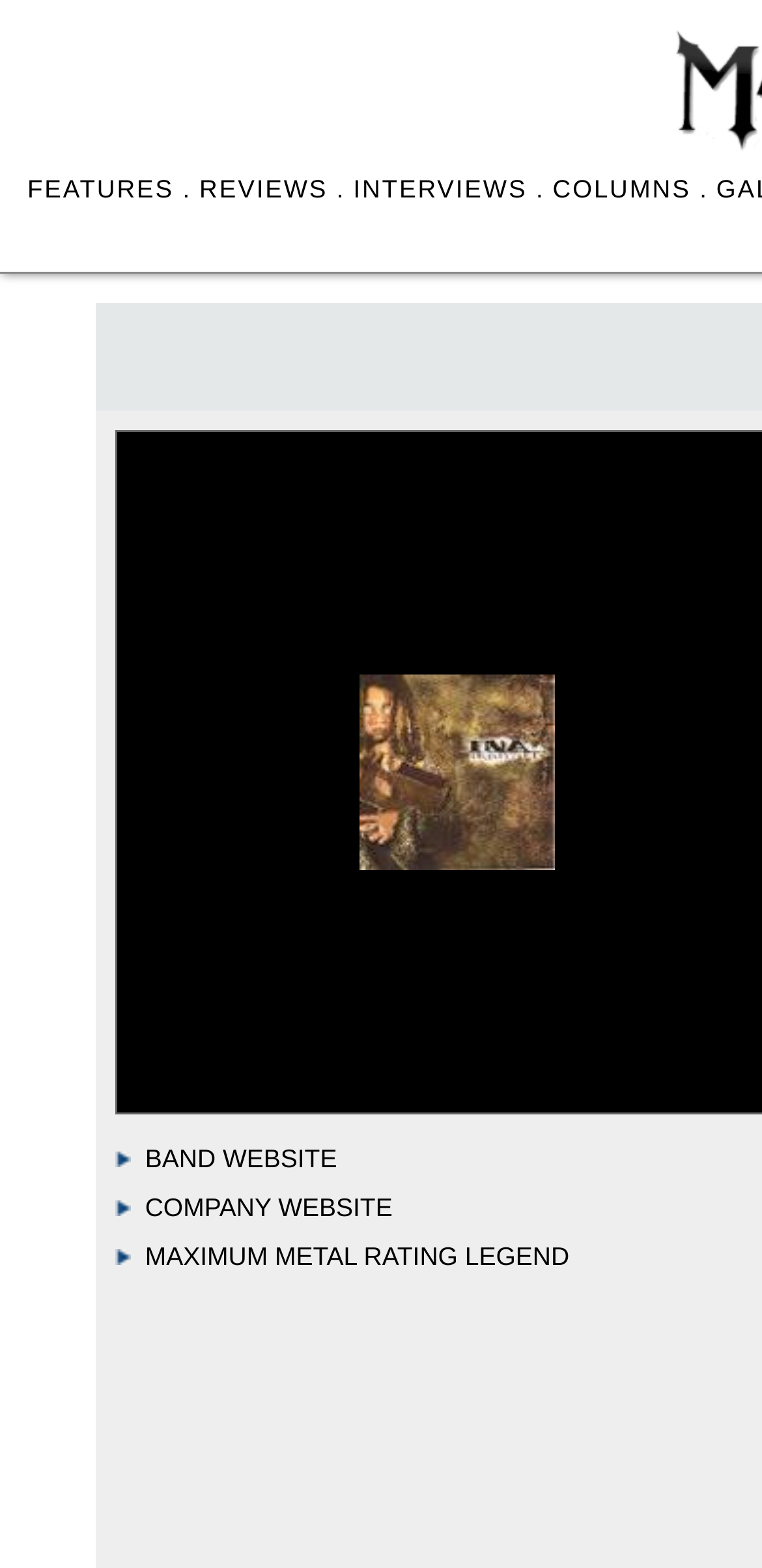Please give a succinct answer to the question in one word or phrase:
What is the purpose of the 'MAXIMUM METAL RATING LEGEND' section?

Explaining rating system